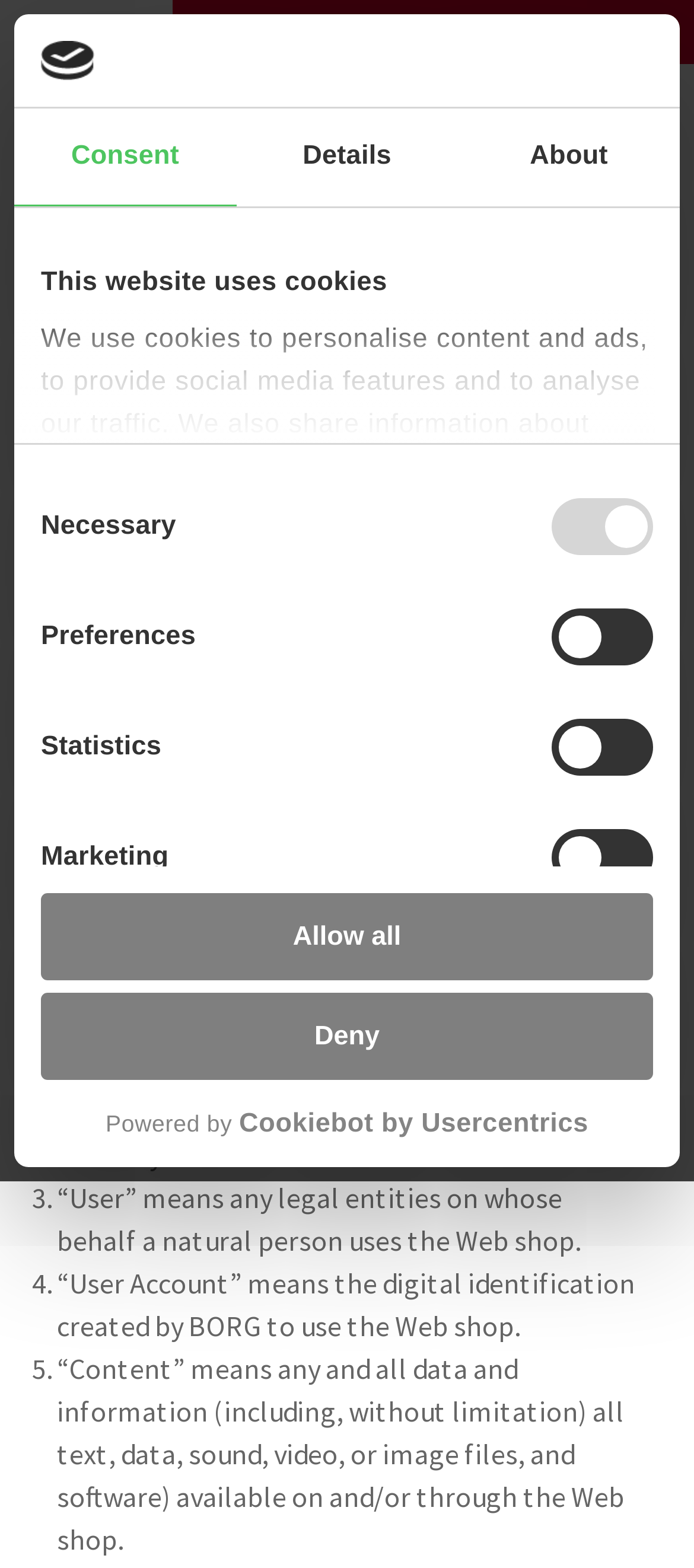What is the name of the company behind the web shop?
We need a detailed and exhaustive answer to the question. Please elaborate.

According to the webpage, the company behind the web shop is BORG Automotive A/S, which is a Danish company with its registered office in Silkeborg.